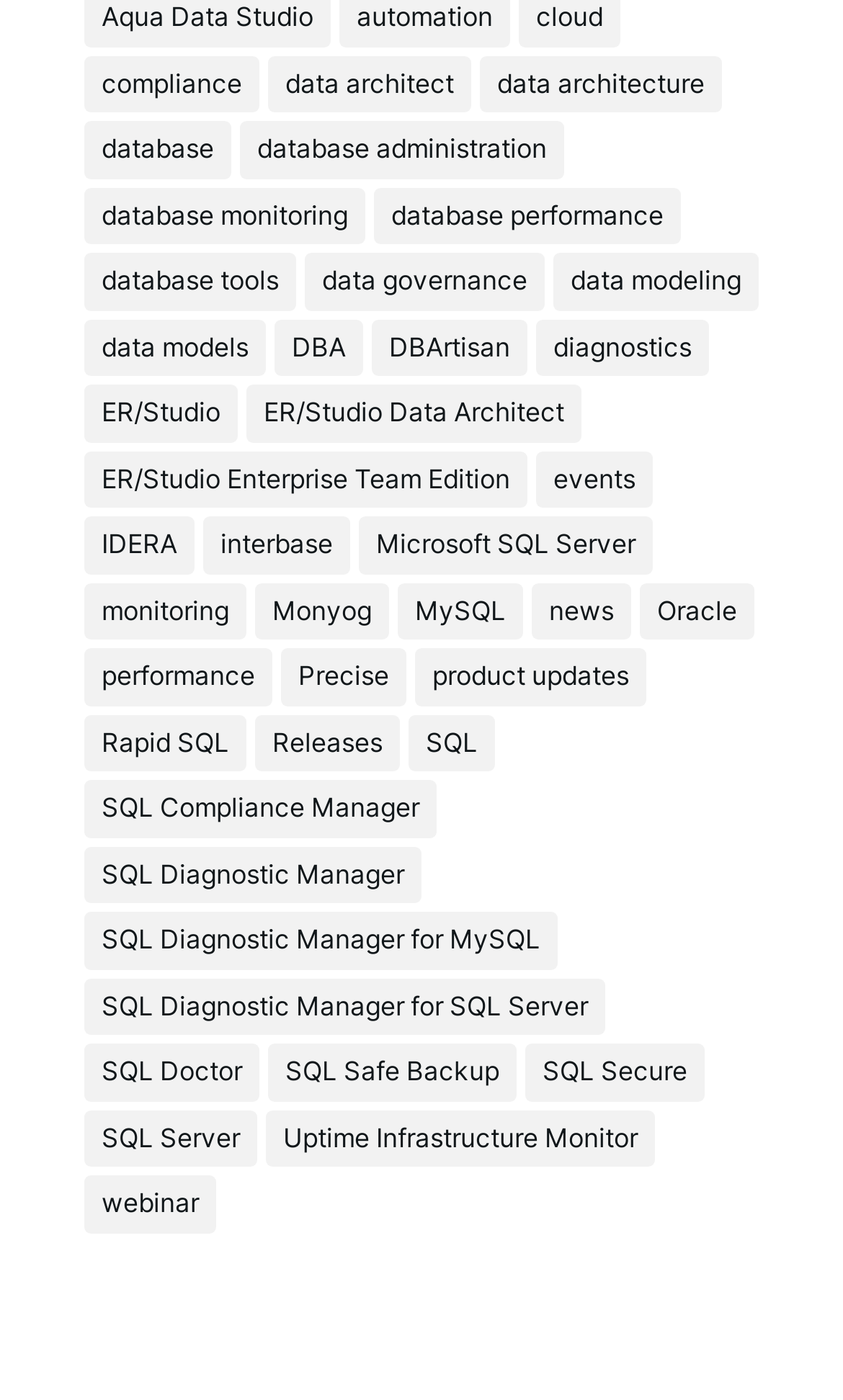Locate the bounding box coordinates of the region to be clicked to comply with the following instruction: "Click on compliance". The coordinates must be four float numbers between 0 and 1, in the form [left, top, right, bottom].

[0.1, 0.04, 0.308, 0.081]